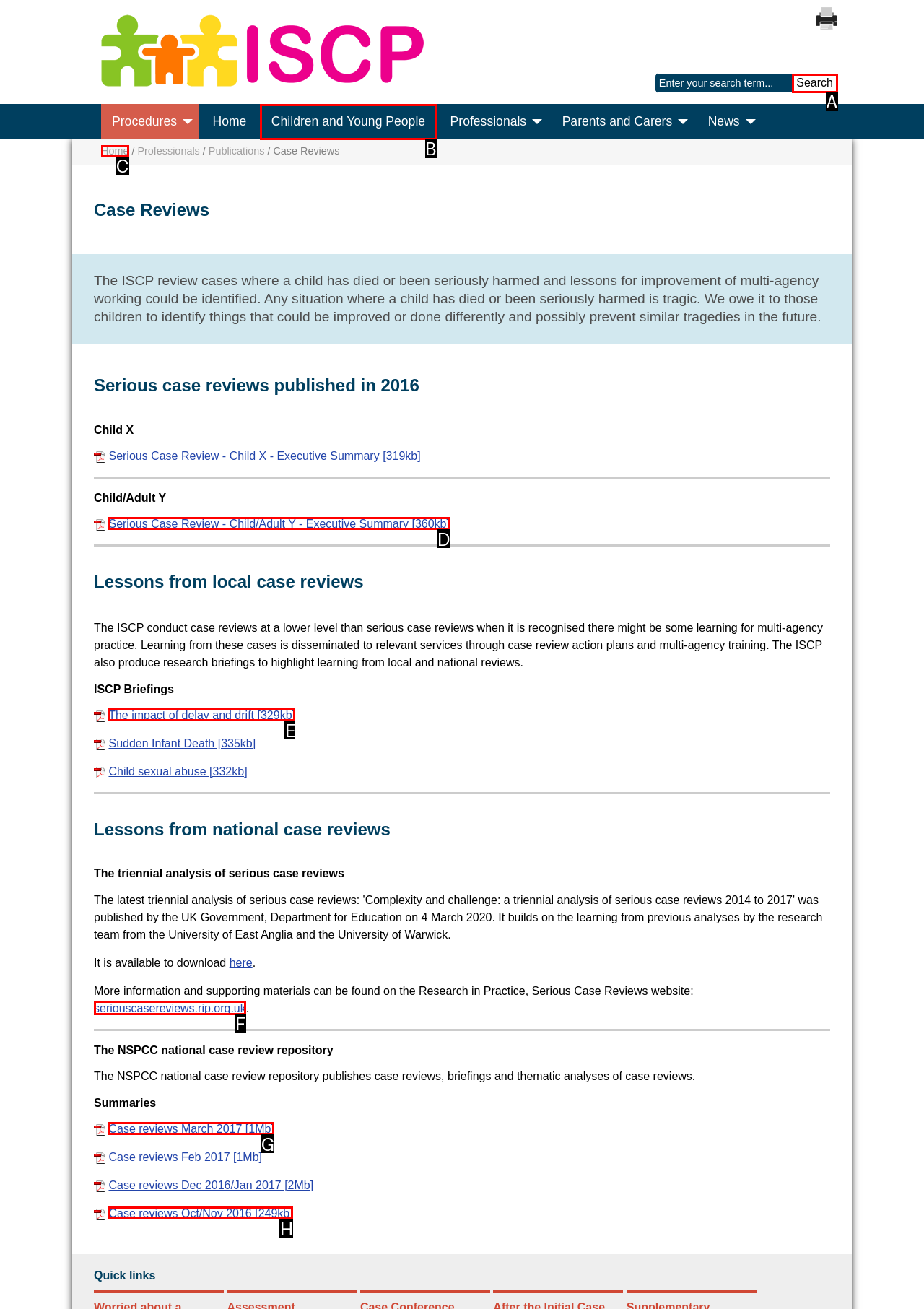Determine which option you need to click to execute the following task: Visit the Research in Practice, Serious Case Reviews website. Provide your answer as a single letter.

F